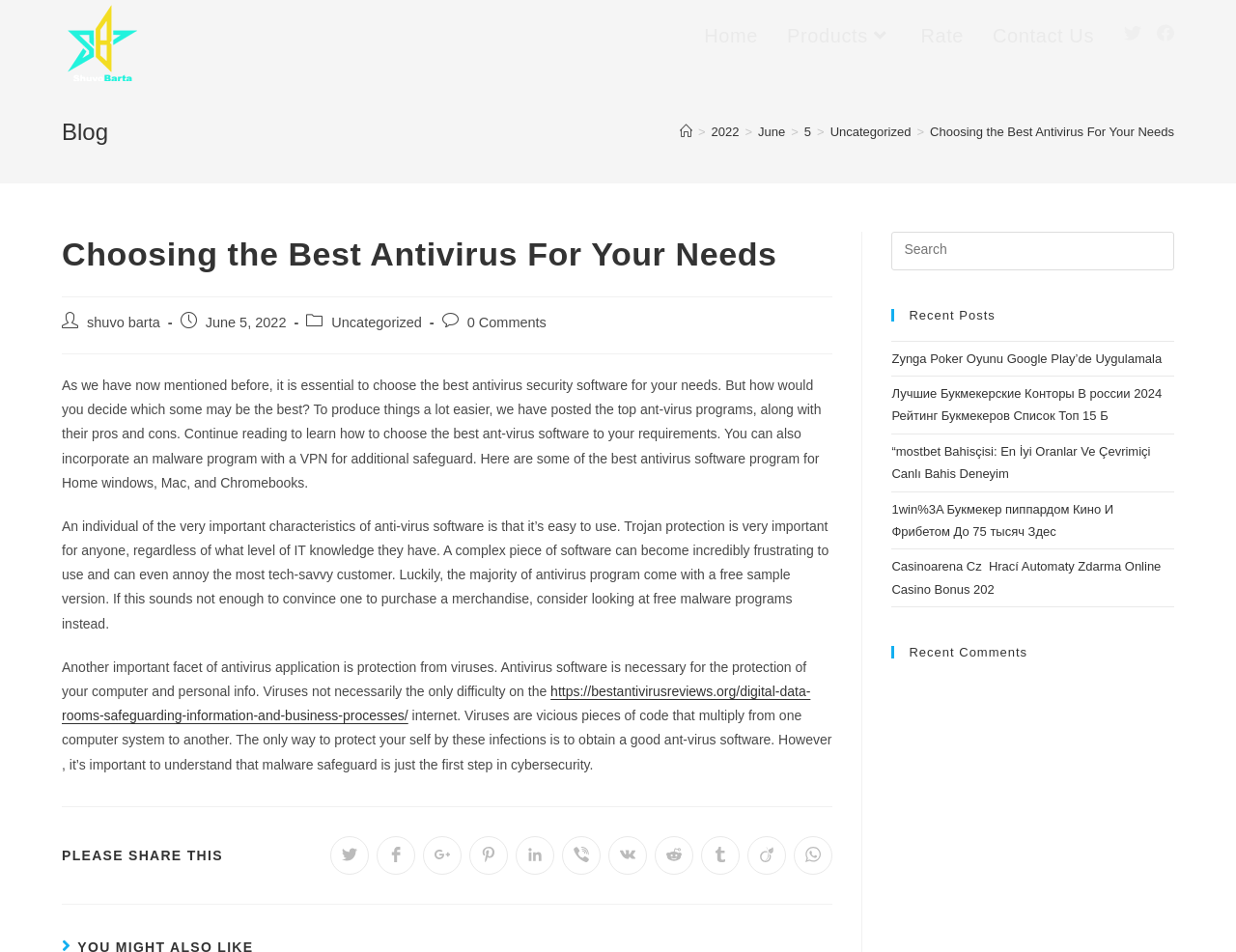Please give the bounding box coordinates of the area that should be clicked to fulfill the following instruction: "Search for something". The coordinates should be in the format of four float numbers from 0 to 1, i.e., [left, top, right, bottom].

[0.721, 0.243, 0.95, 0.284]